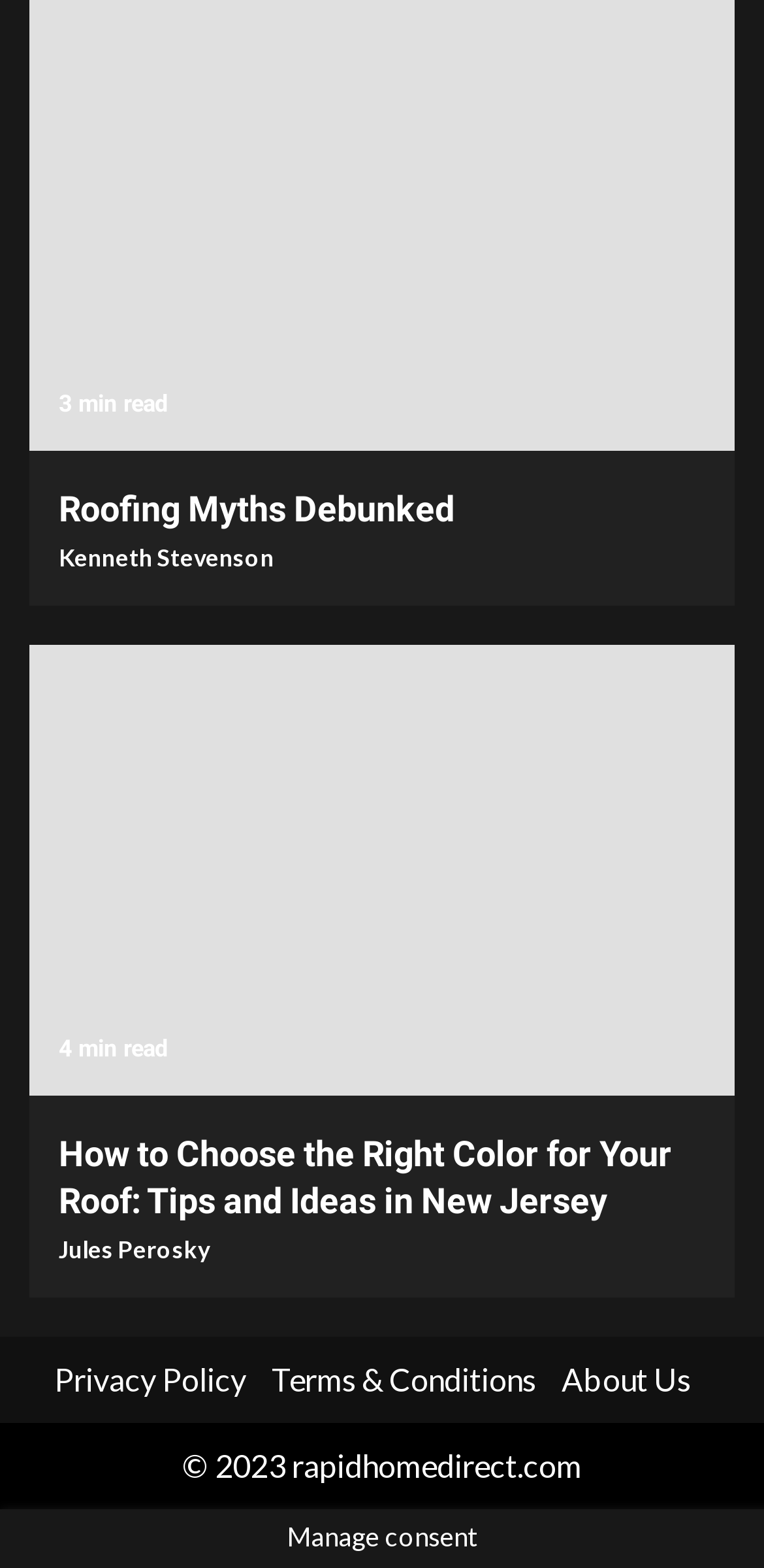Determine the bounding box coordinates for the UI element matching this description: "Roofing Myths Debunked".

[0.038, 0.0, 0.962, 0.288]